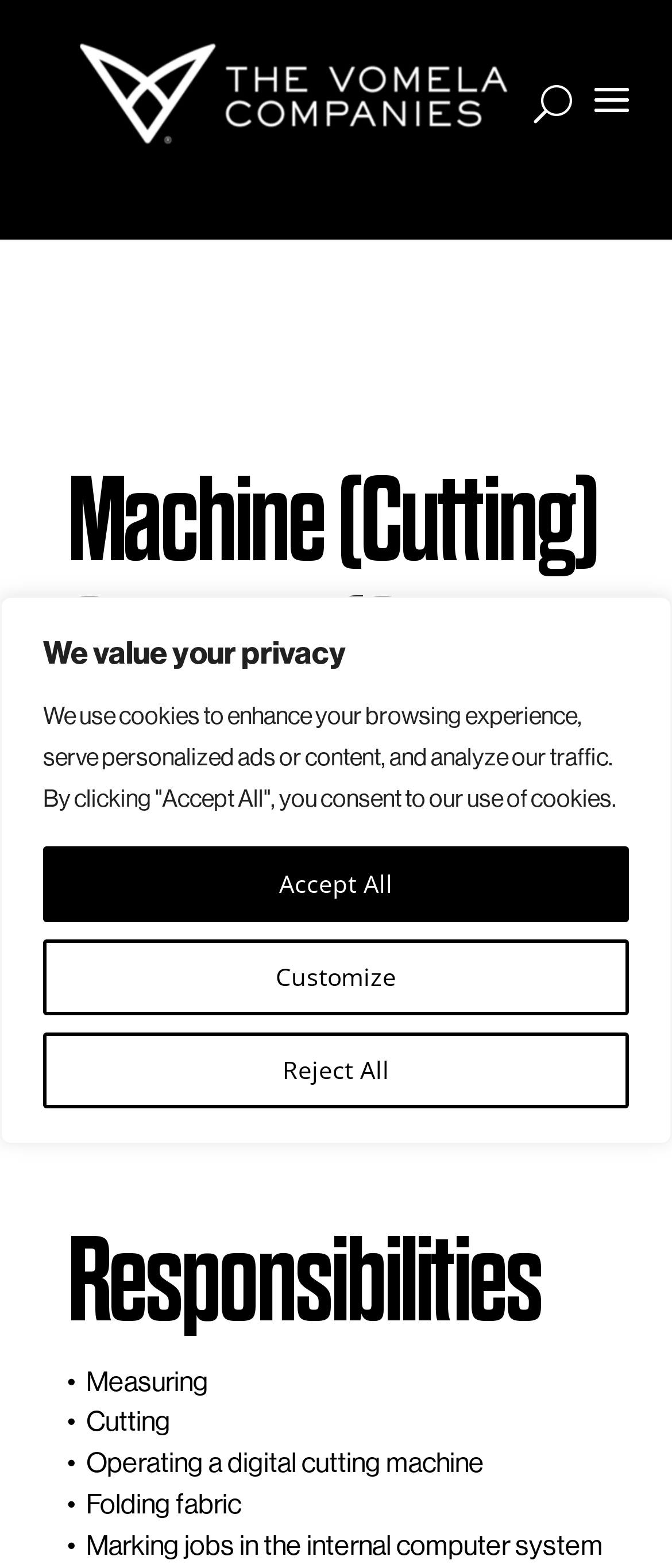What is the job location?
Please give a detailed and thorough answer to the question, covering all relevant points.

The job location can be found in the heading 'Machine (Cutting) Operator (2nd Shift) – Kaysville, UT' which is located at the top of the webpage, indicating that the job is located in Kaysville, Utah.